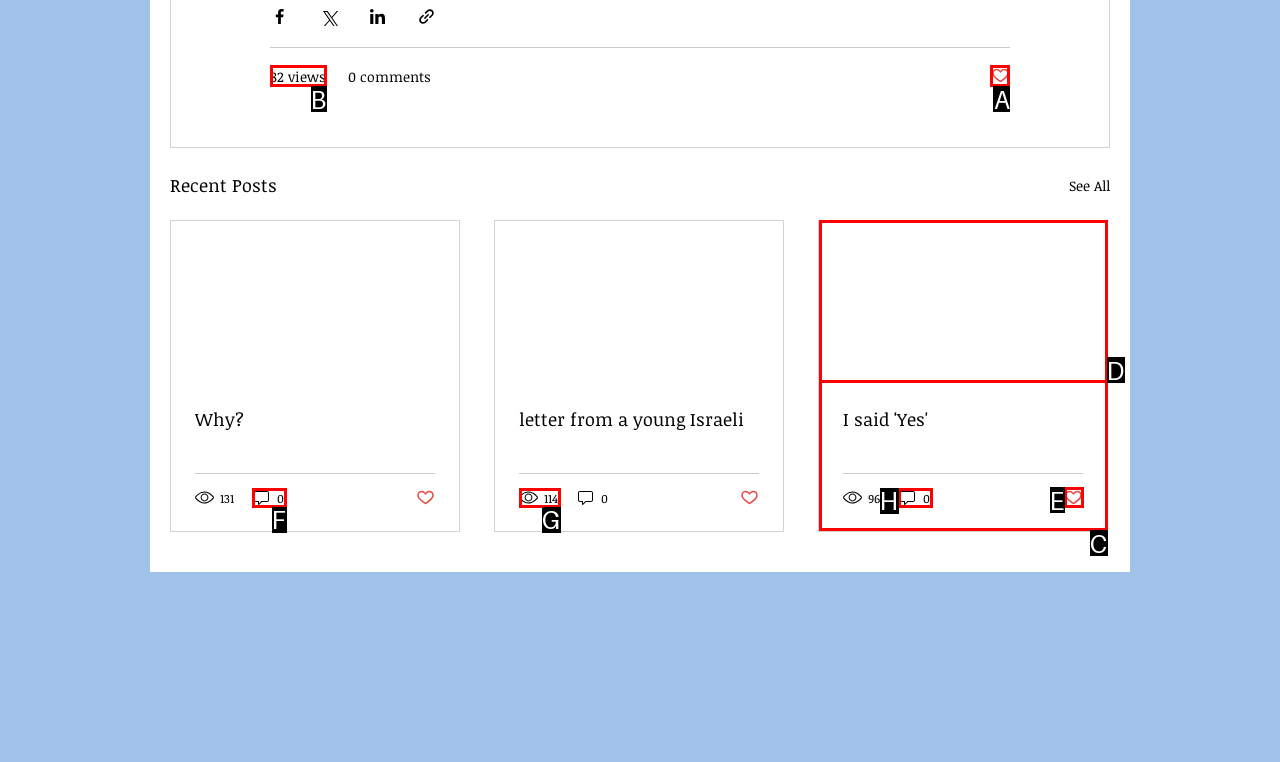Find the correct option to complete this instruction: Like the post. Reply with the corresponding letter.

A